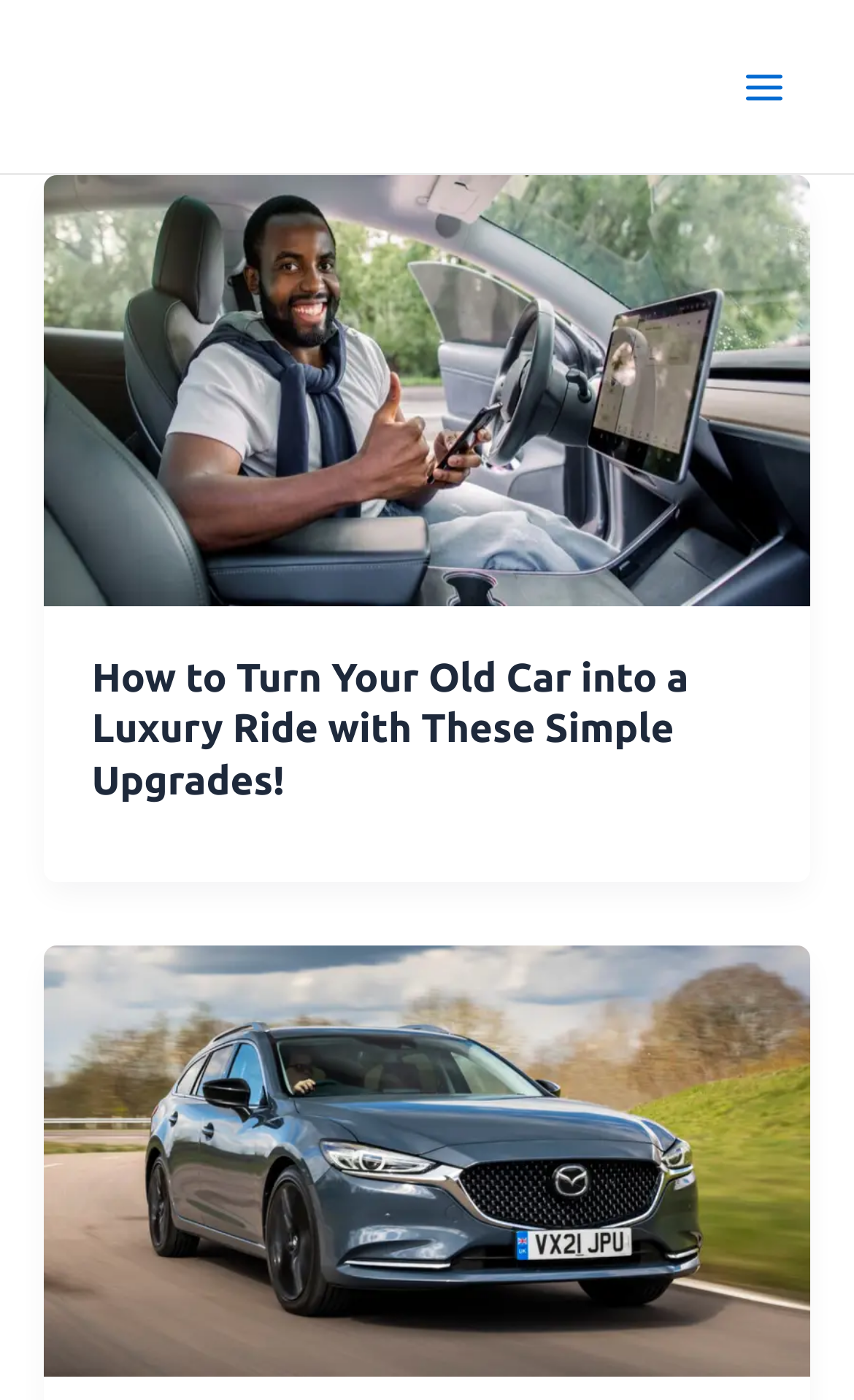What is the focus of the 'Car Luxury Upgrades' link?
Give a detailed explanation using the information visible in the image.

The 'Car Luxury Upgrades' link is focused on upgrading old cars, as indicated by the text 'How to Turn Your Old Car into a Luxury Ride with These Simple Upgrades!' and the accompanying image.